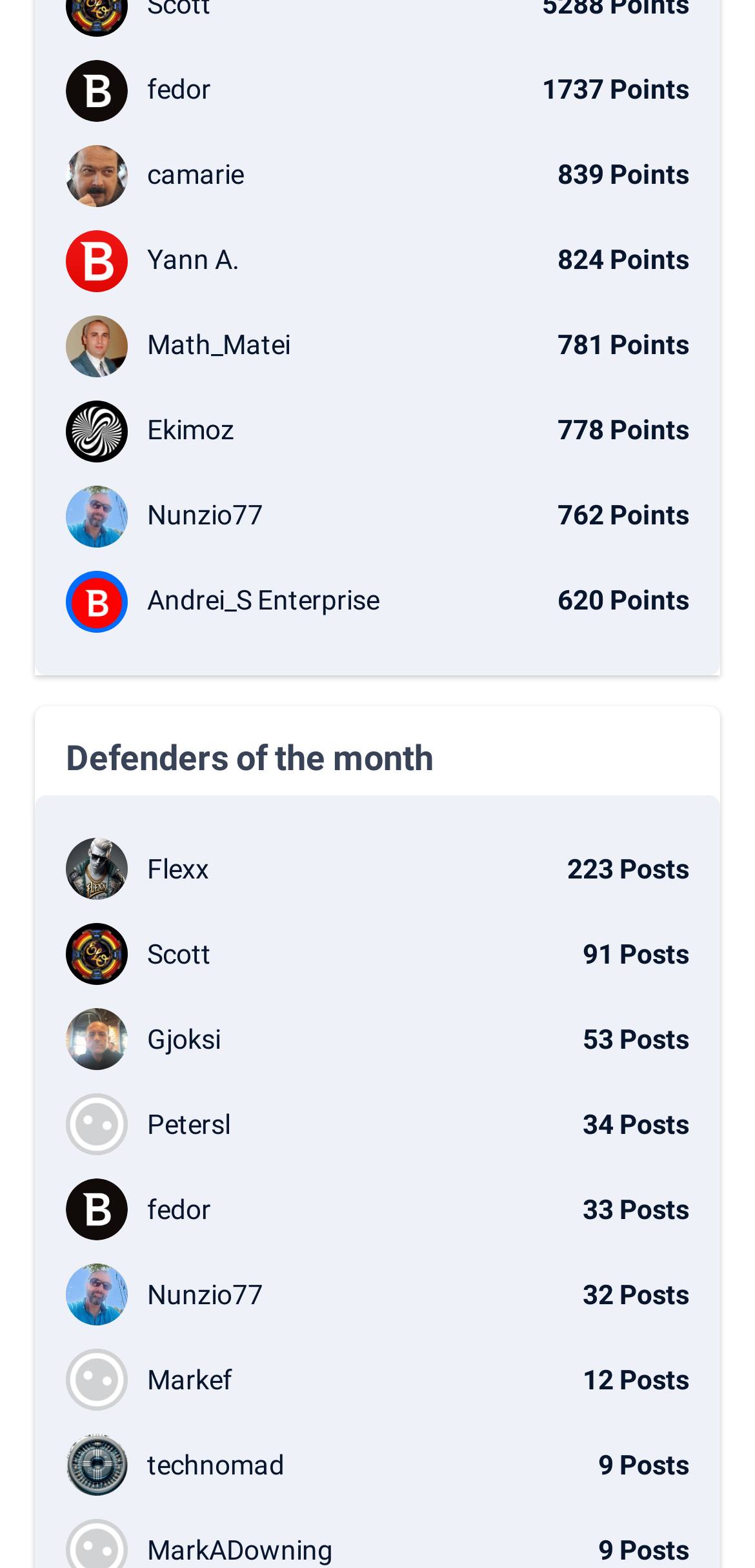What is the title of the section above the buttons?
Answer with a single word or phrase by referring to the visual content.

Defenders of the month